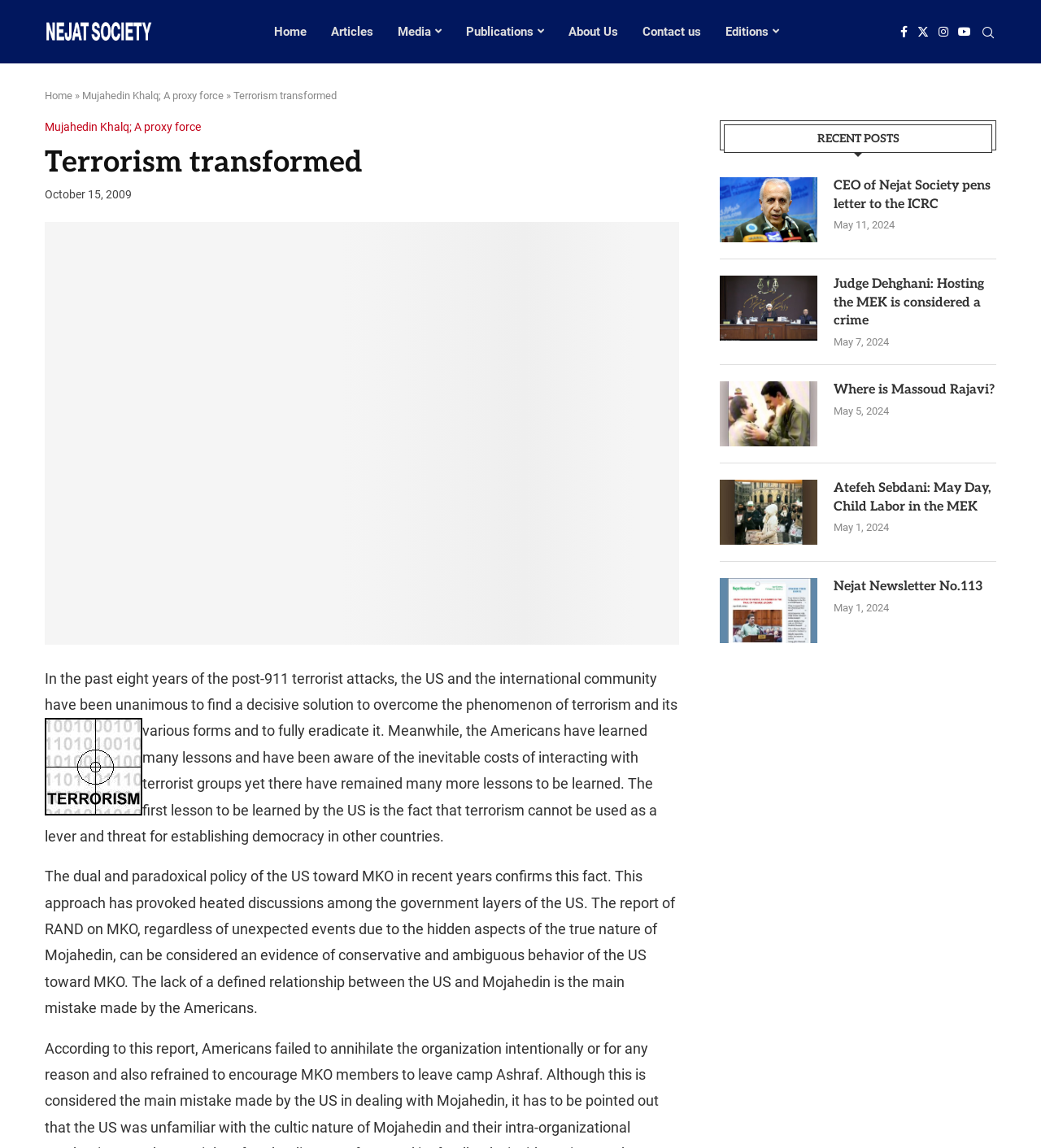Utilize the details in the image to give a detailed response to the question: How many social media links are there?

There are four social media links at the top-right corner of the webpage, which are Facebook, Twitter, Instagram, and Youtube. These links are represented by their respective icons.